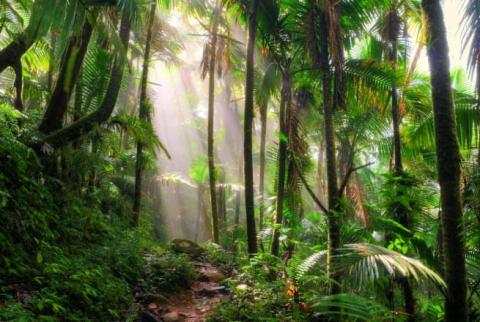Give a concise answer of one word or phrase to the question: 
What is filtering through the dense canopy?

Sunlight